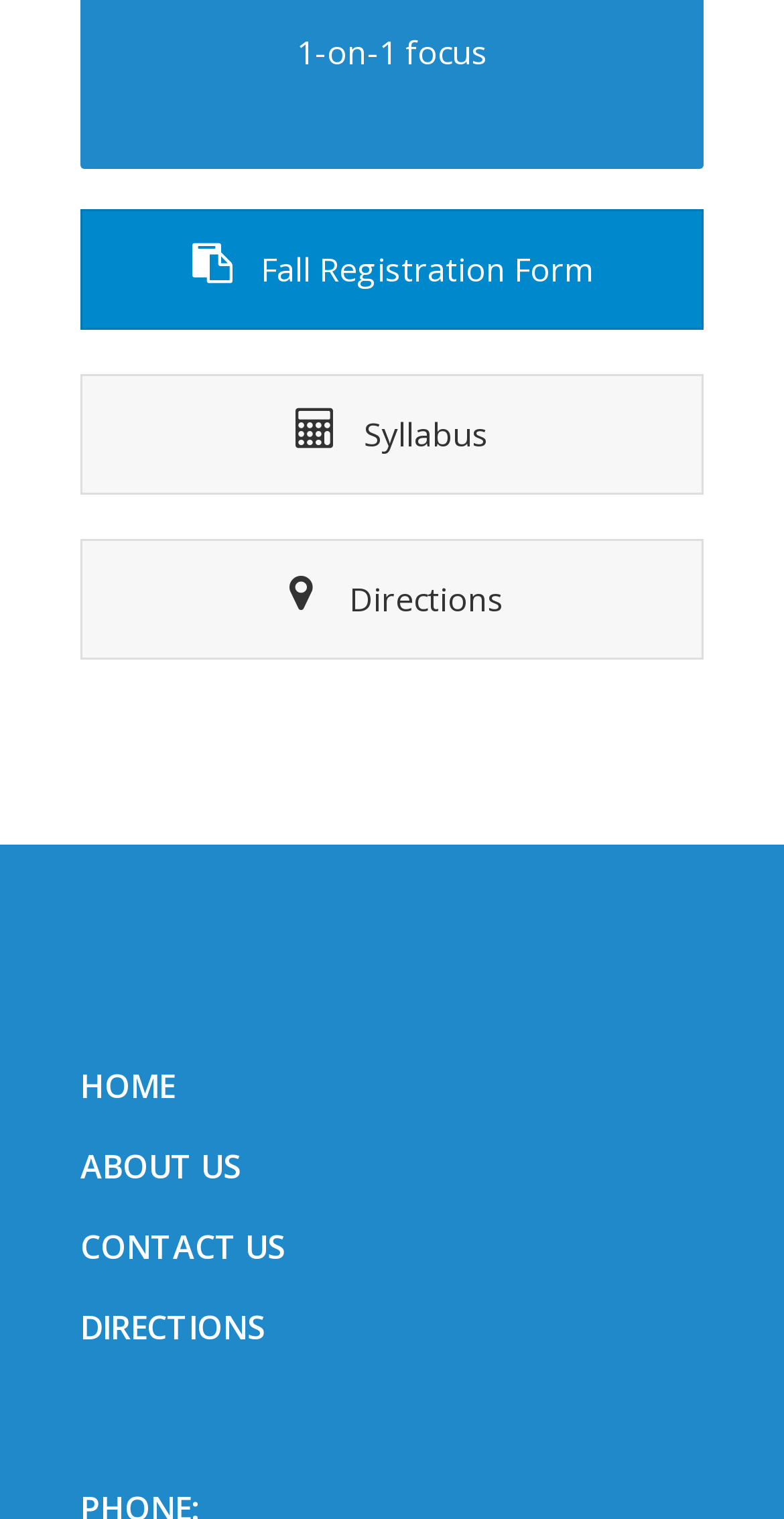Please provide a one-word or short phrase answer to the question:
What are the available resources on the webpage?

Registration Form, Syllabus, Directions